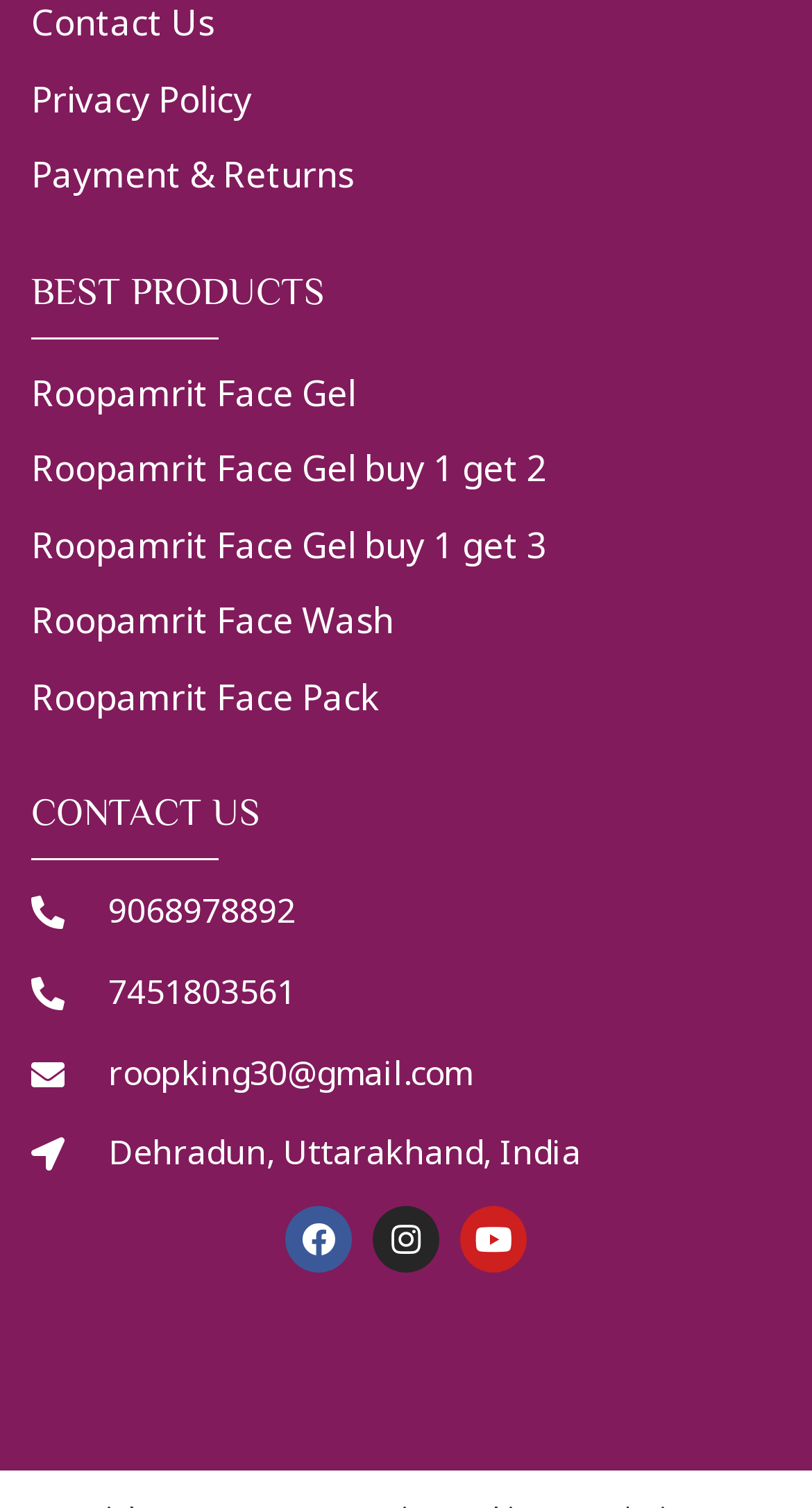Find the bounding box coordinates of the element to click in order to complete the given instruction: "Buy Roopamrit Face Gel."

[0.038, 0.238, 0.962, 0.282]